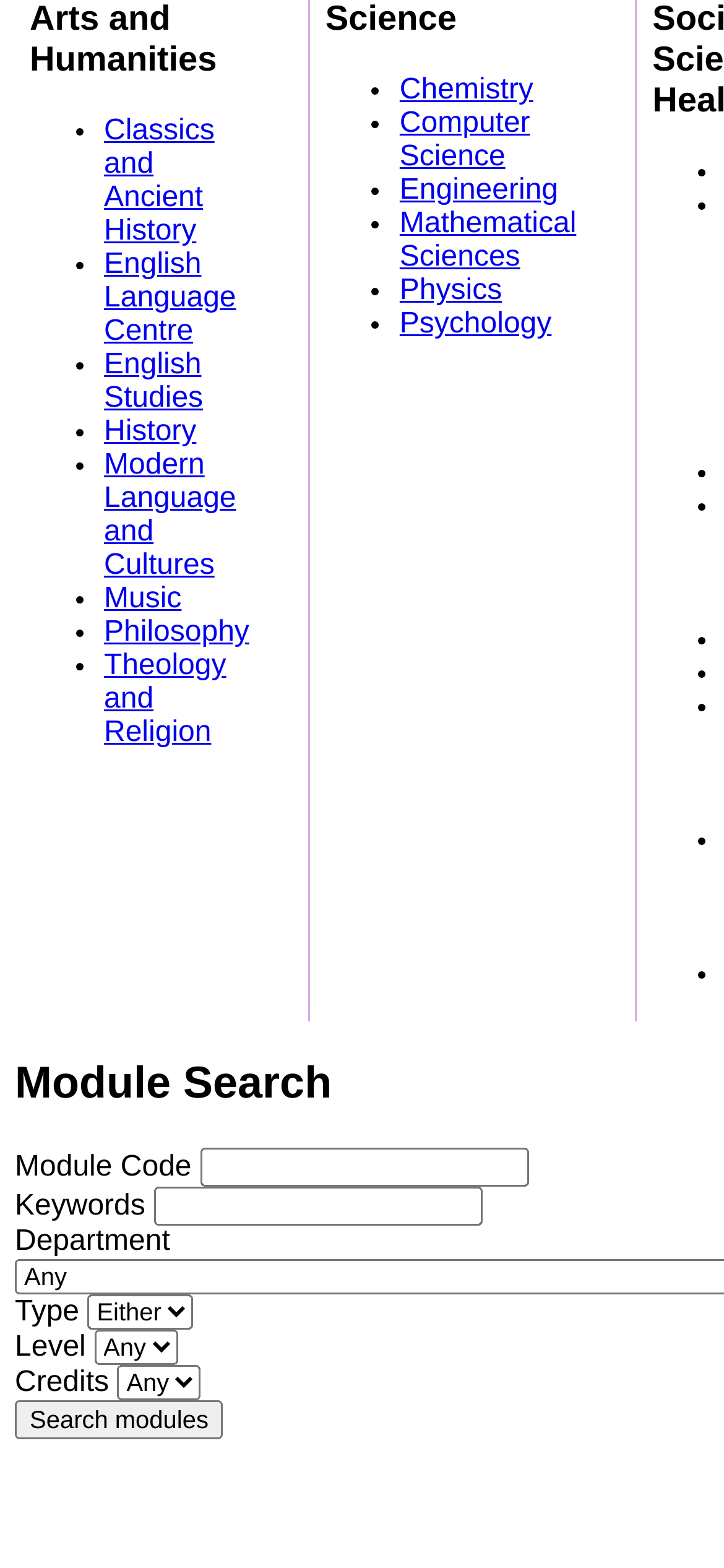Find the bounding box coordinates of the clickable area required to complete the following action: "Click on Classics and Ancient History".

[0.144, 0.074, 0.296, 0.158]